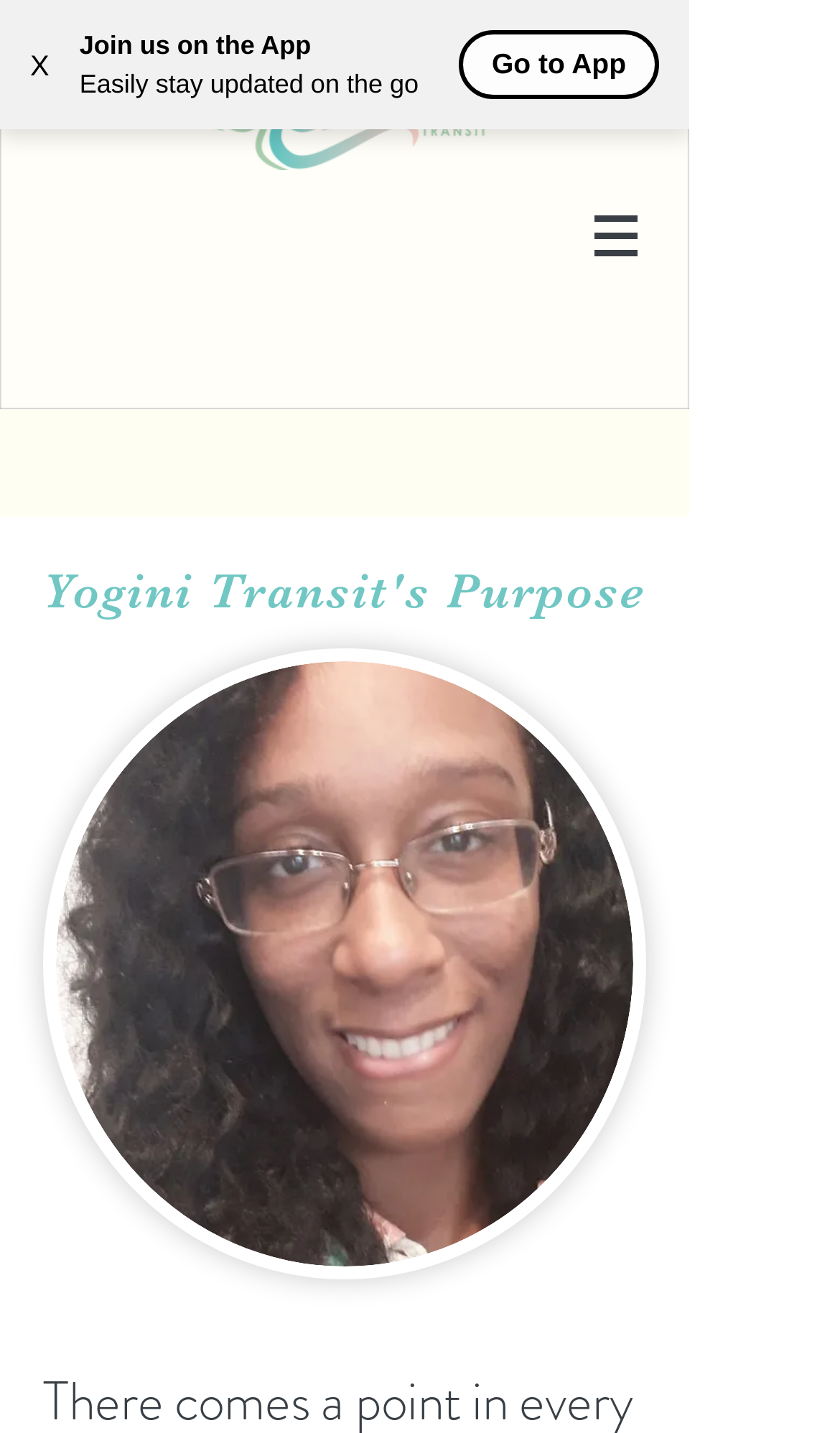Please determine the bounding box coordinates for the UI element described as: "X".

[0.0, 0.013, 0.095, 0.077]